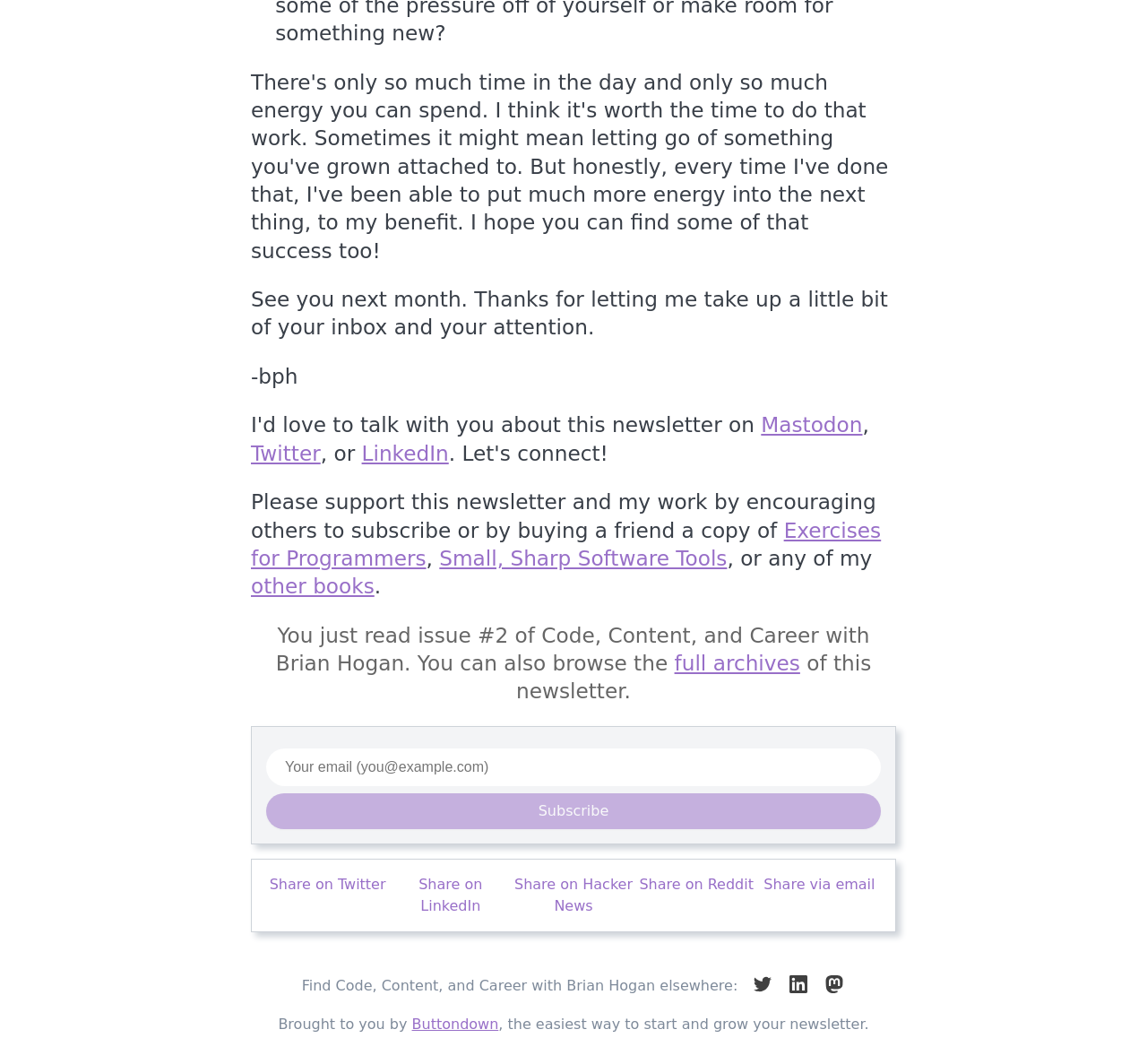Identify the bounding box of the UI element described as follows: "Subscribe". Provide the coordinates as four float numbers in the range of 0 to 1 [left, top, right, bottom].

[0.232, 0.745, 0.768, 0.779]